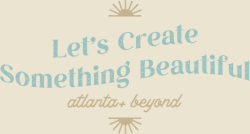Please provide a detailed answer to the question below based on the screenshot: 
What areas does Breana Lynn Photography serve?

The secondary phrase 'atlanta + beyond' indicates that Breana Lynn Photography serves not only Atlanta but also surrounding areas, implying a broader geographic reach.